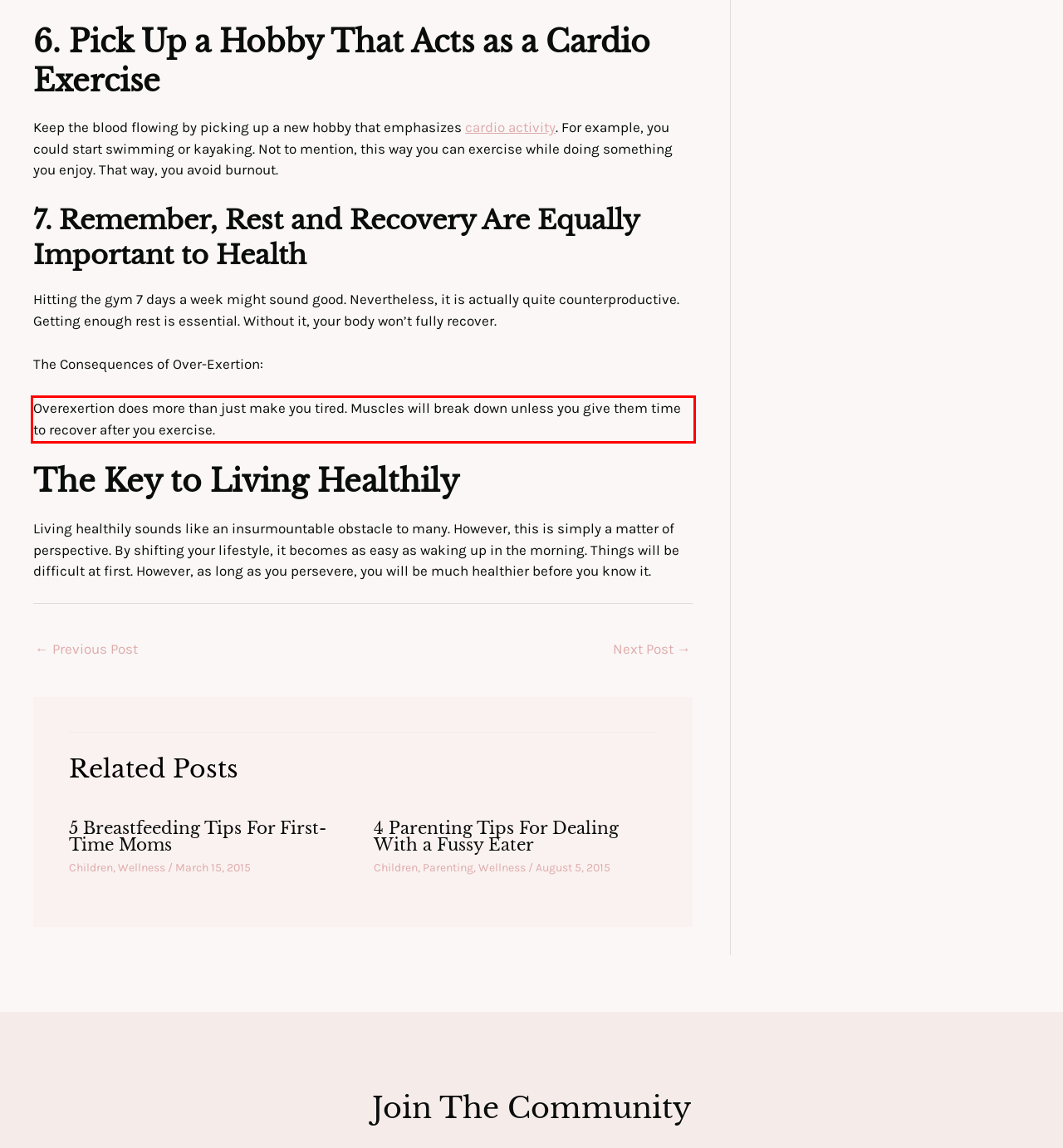Given a screenshot of a webpage containing a red bounding box, perform OCR on the text within this red bounding box and provide the text content.

Overexertion does more than just make you tired. Muscles will break down unless you give them time to recover after you exercise.